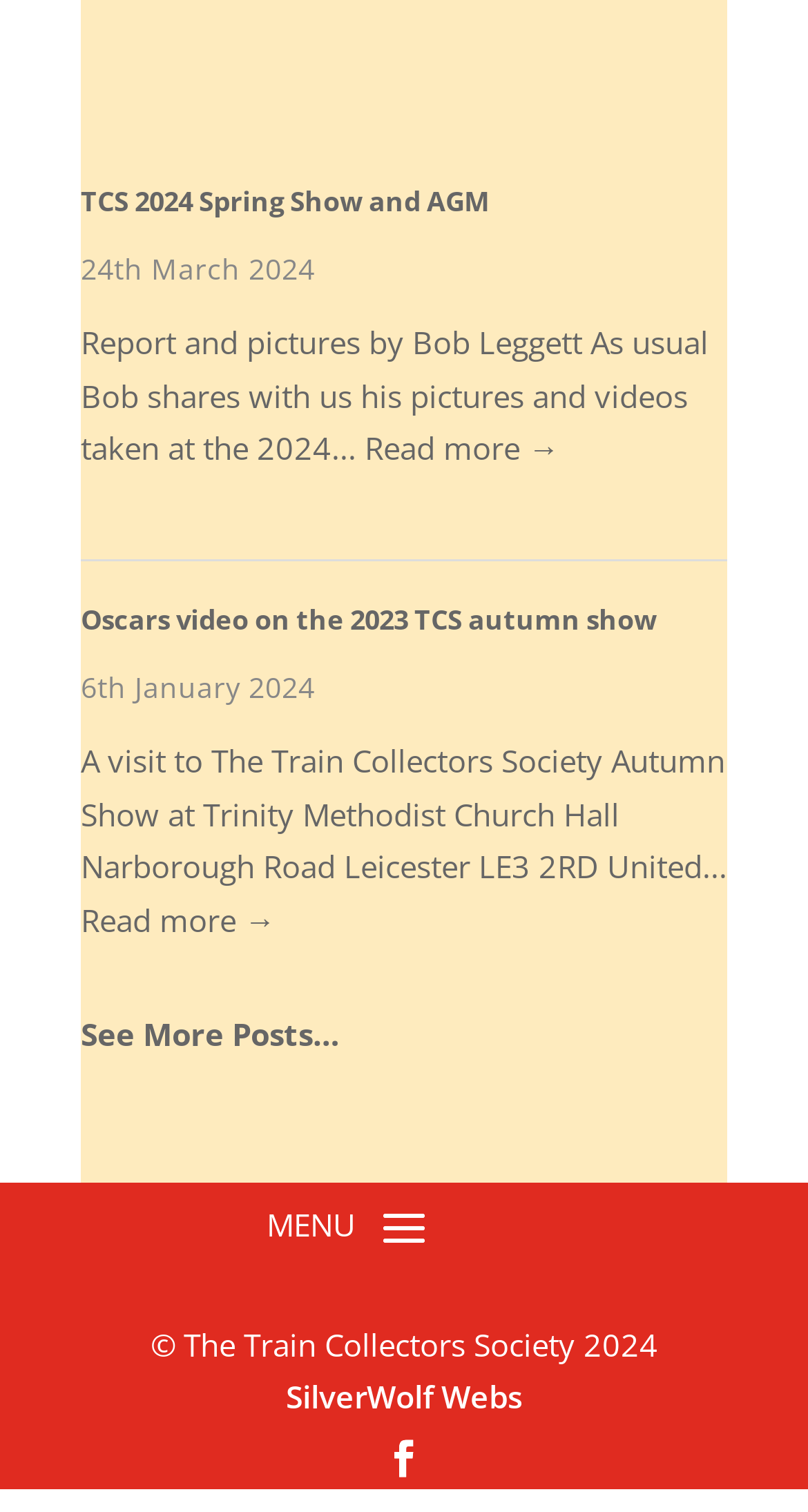What is the purpose of the 'Read more →' links?
Look at the screenshot and provide an in-depth answer.

I inferred the purpose of the 'Read more →' links by looking at their context within the article elements, which suggests that they lead to more information about the article.